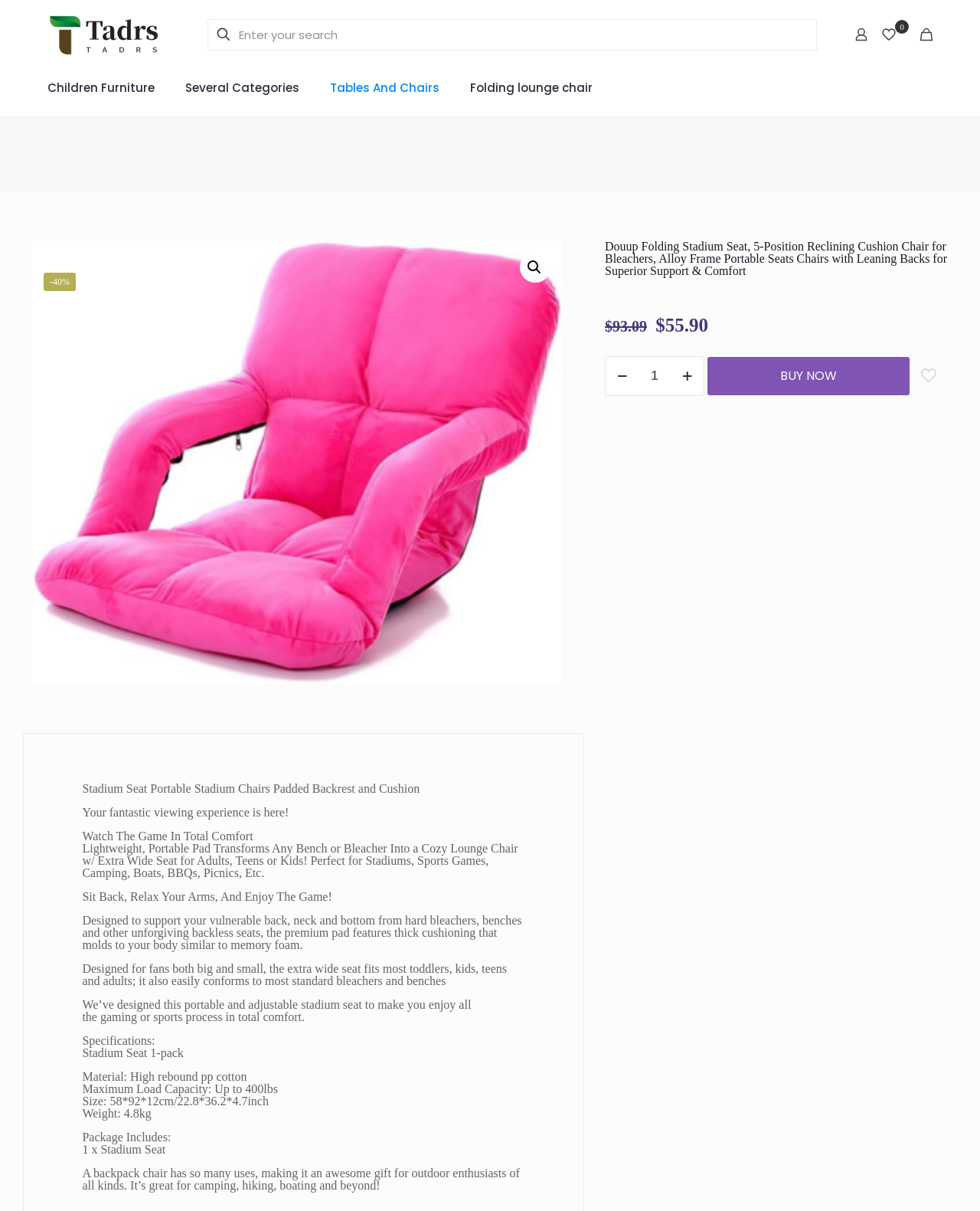Give the bounding box coordinates for the element described as: "Tables And Chairs".

[0.321, 0.051, 0.464, 0.095]